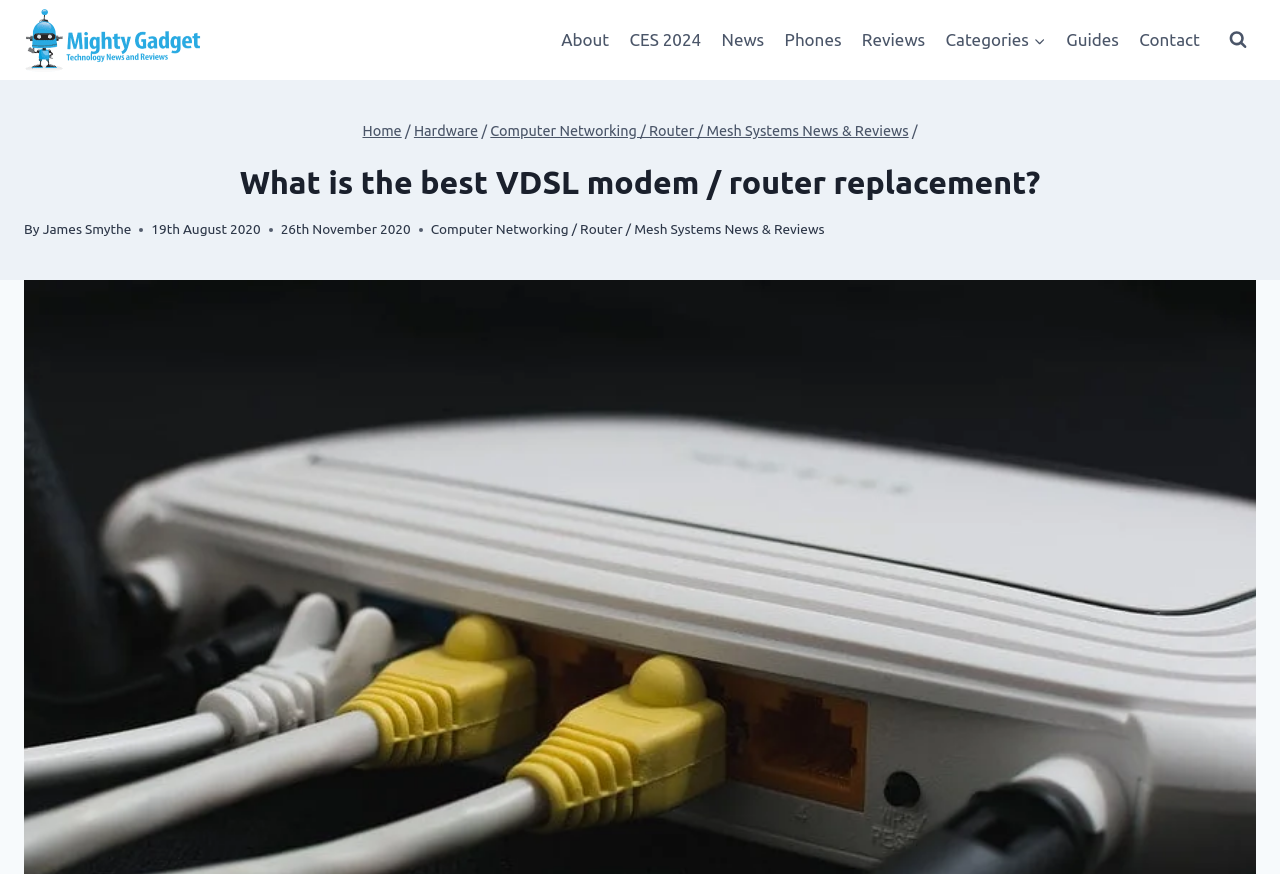Indicate the bounding box coordinates of the element that must be clicked to execute the instruction: "read about the author". The coordinates should be given as four float numbers between 0 and 1, i.e., [left, top, right, bottom].

[0.033, 0.253, 0.103, 0.271]